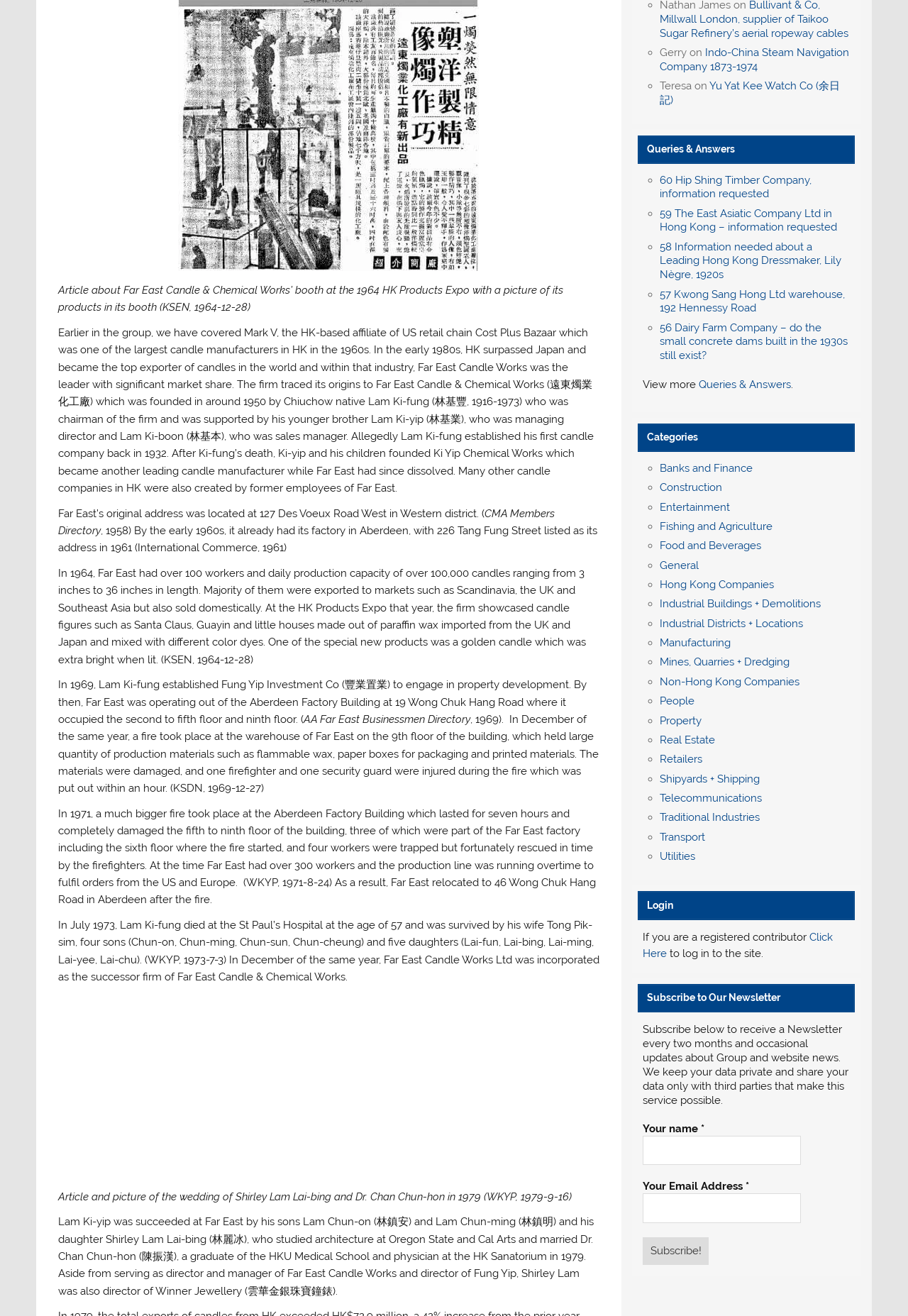Please determine the bounding box of the UI element that matches this description: Indo-China Steam Navigation Company 1873-1974. The coordinates should be given as (top-left x, top-left y, bottom-right x, bottom-right y), with all values between 0 and 1.

[0.727, 0.035, 0.935, 0.056]